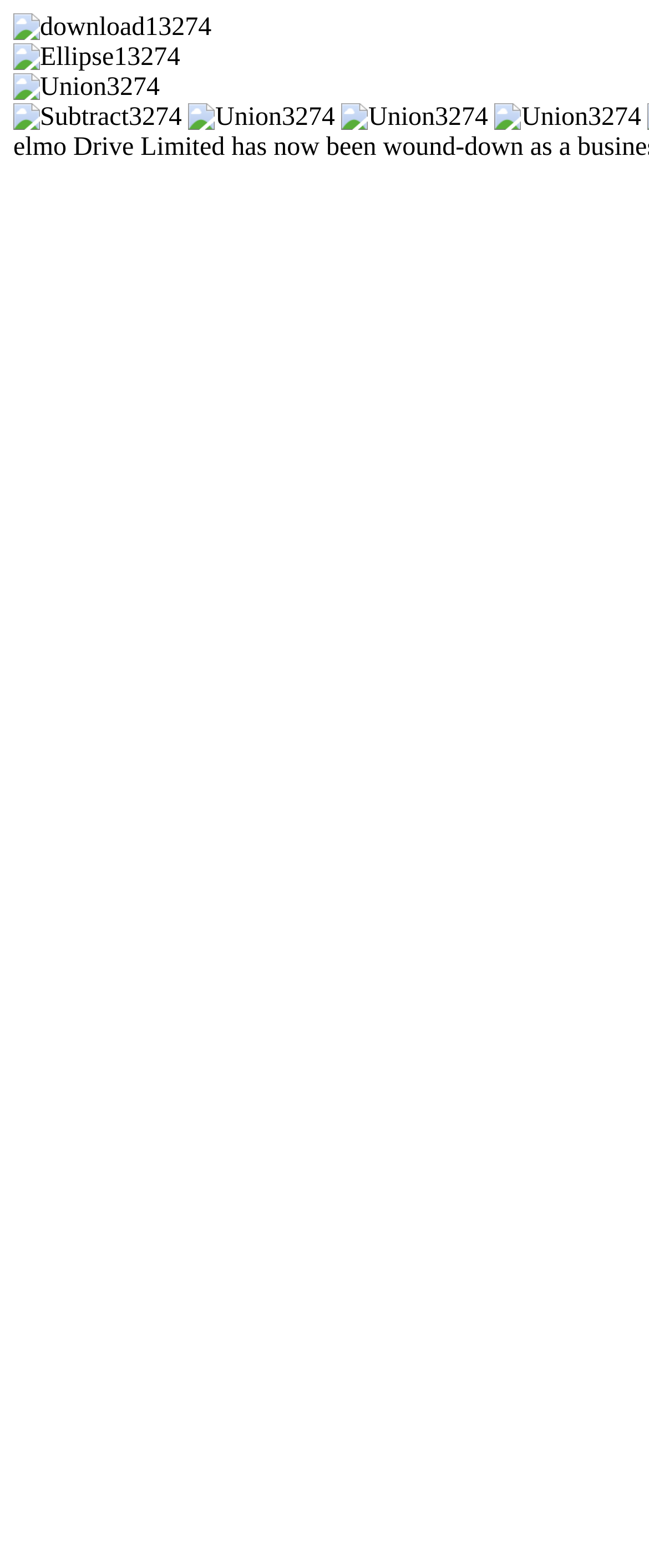What is the position of the third 'Union' icon?
Please provide a full and detailed response to the question.

The third 'Union' icon has a bounding box with coordinates [0.762, 0.066, 0.988, 0.085], which indicates that it is positioned at the rightmost part of the webpage.